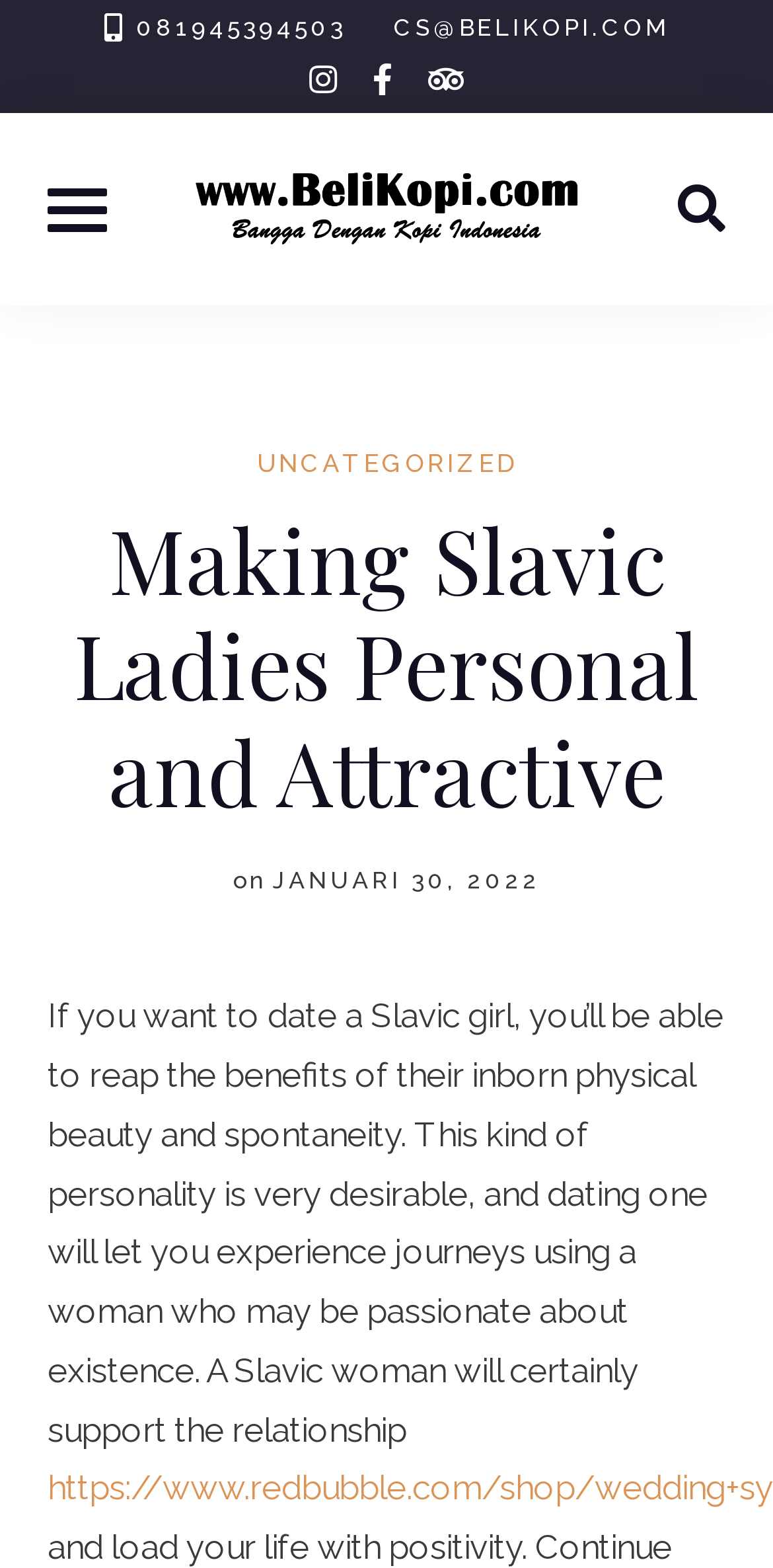Refer to the image and offer a detailed explanation in response to the question: What is the tone of the webpage content?

The webpage content has a positive and promotional tone, highlighting the desirable qualities of Slavic ladies and encouraging users to engage with them, which suggests that the website is trying to attract users and promote its services.